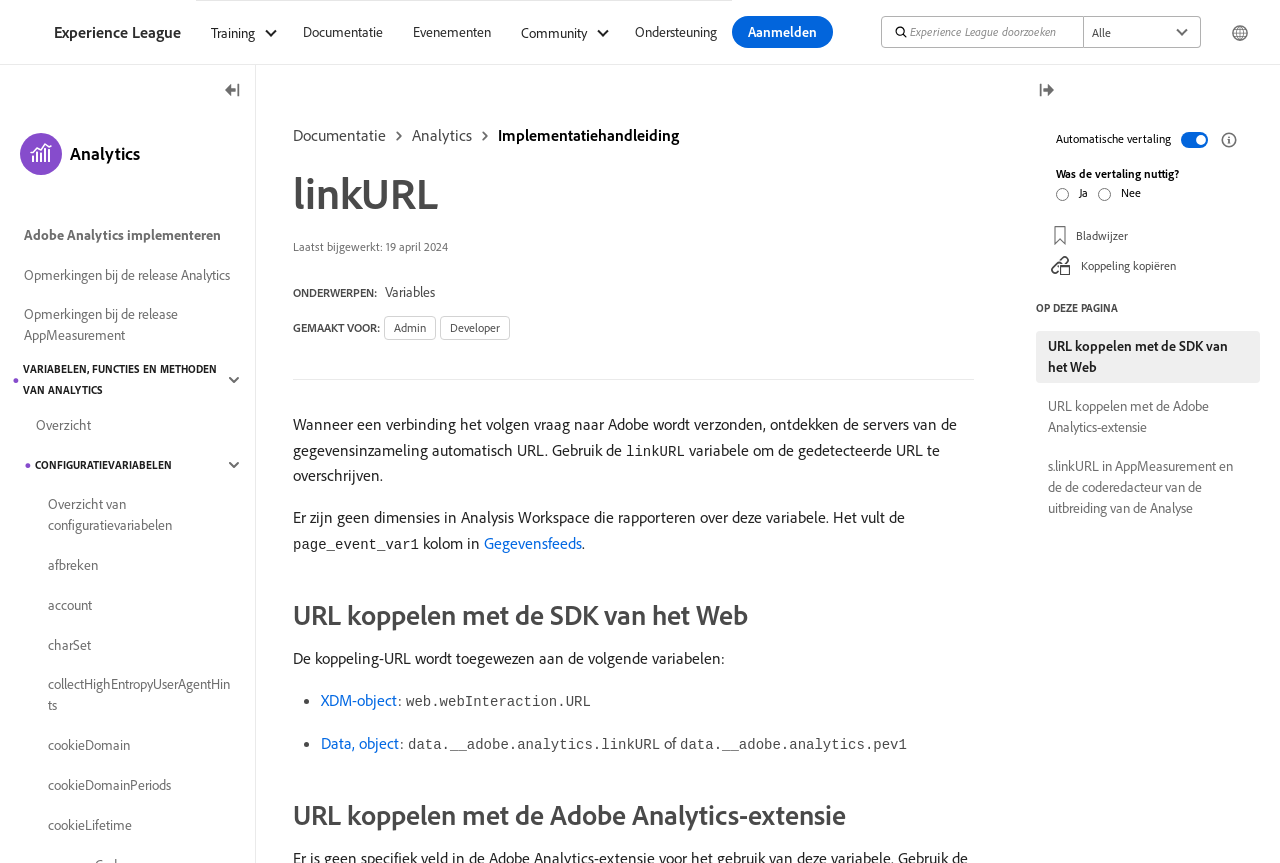Answer the question with a single word or phrase: 
How many links are there in the main navigation?

5